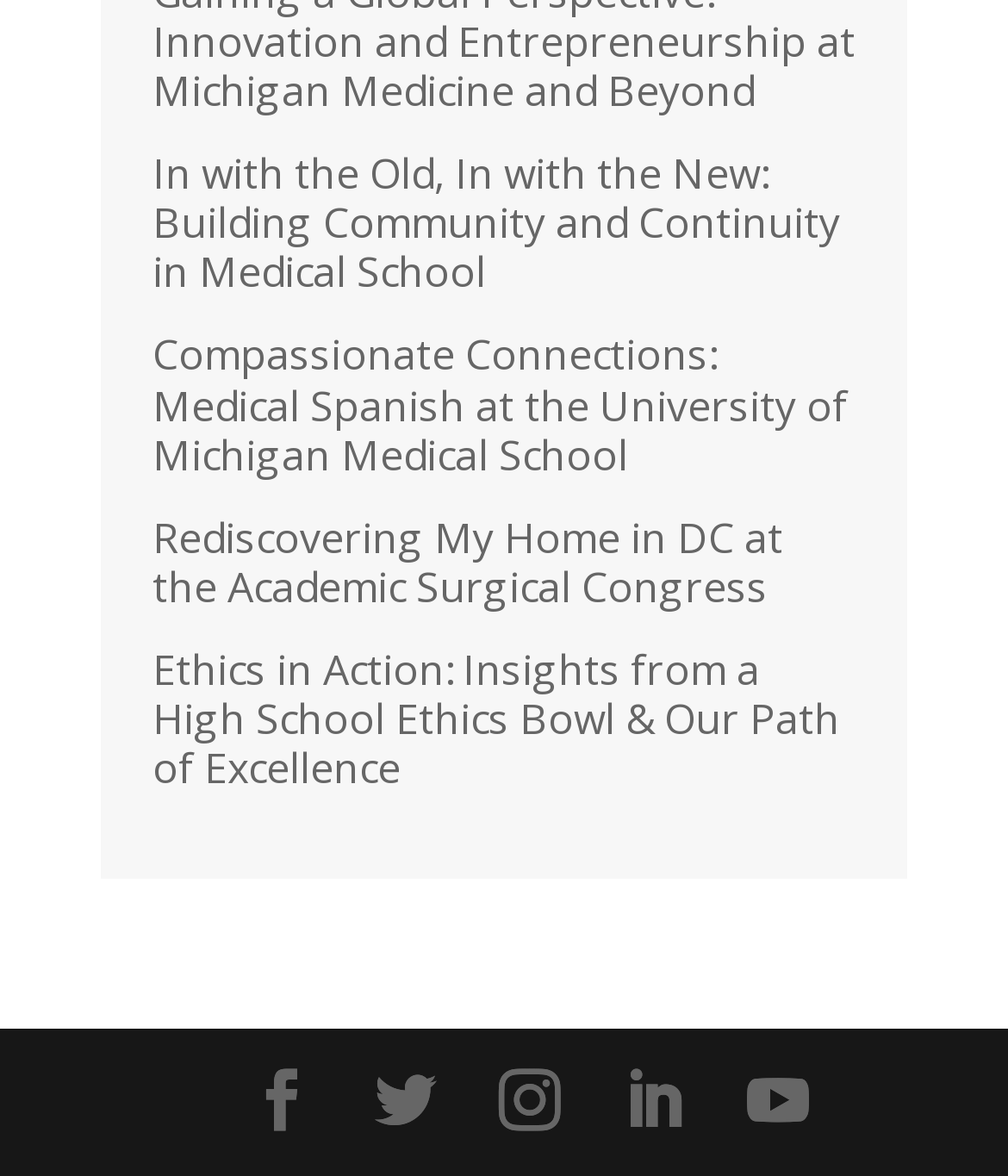Find the bounding box coordinates for the area that should be clicked to accomplish the instruction: "Read the article about ethics in action".

[0.151, 0.545, 0.833, 0.678]